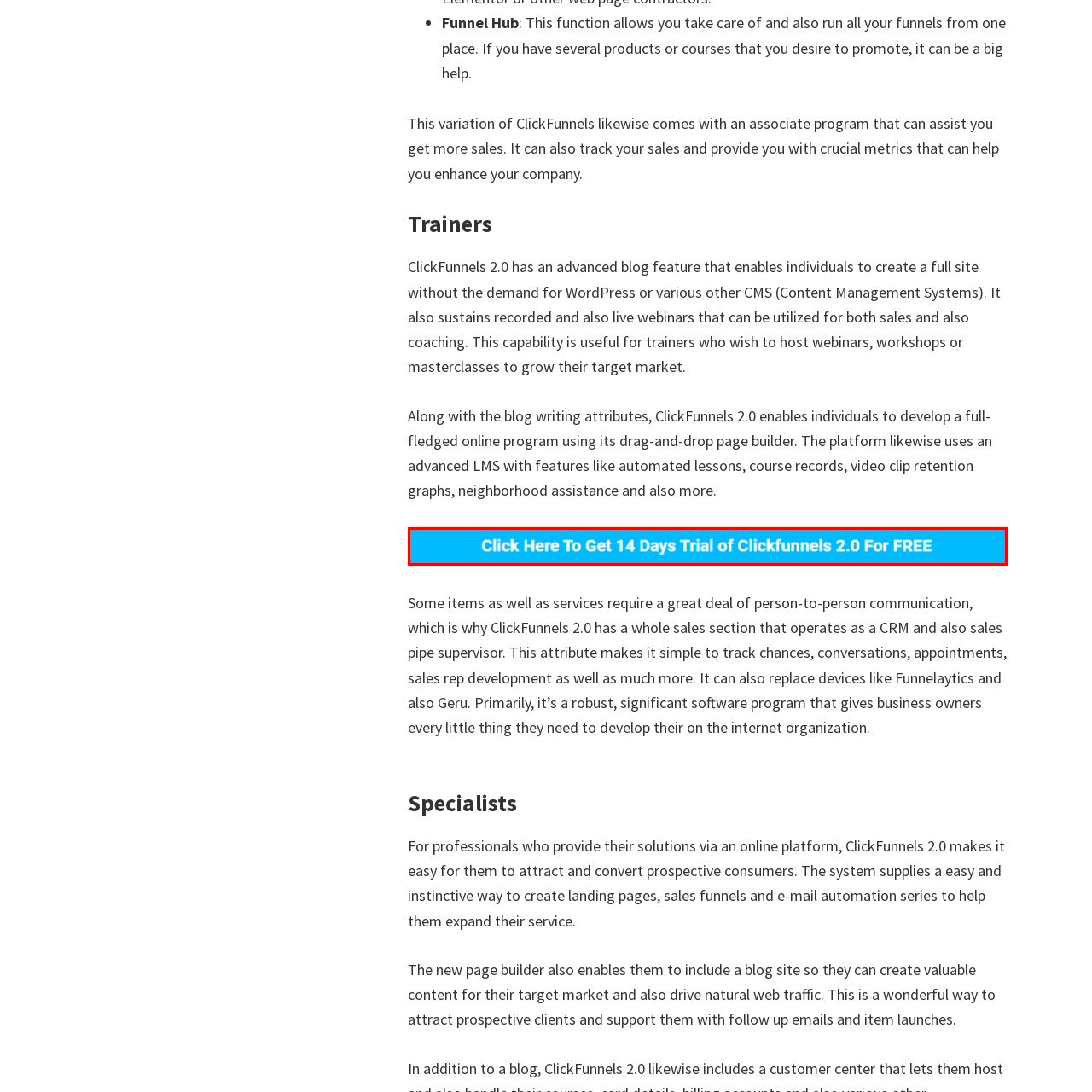Who is the target audience of the image? Inspect the image encased in the red bounding box and answer using only one word or a brief phrase.

Entrepreneurs and professionals